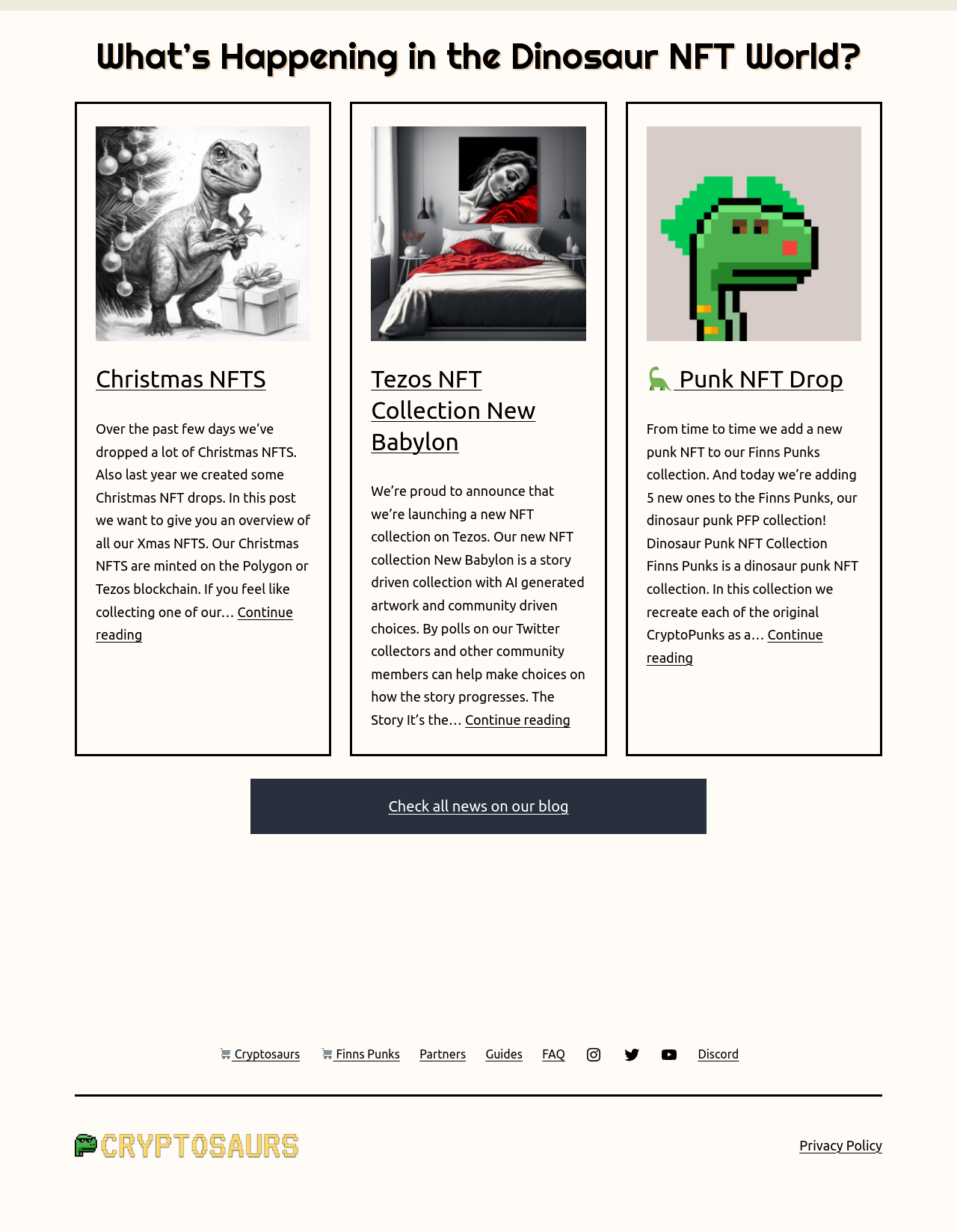Determine the bounding box coordinates of the area to click in order to meet this instruction: "Visit Cryptosaurs".

[0.218, 0.84, 0.324, 0.871]